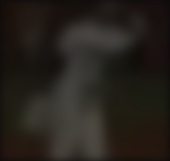What is the player likely doing in the image?
Please provide a single word or phrase as your answer based on the screenshot.

Pitching or swinging